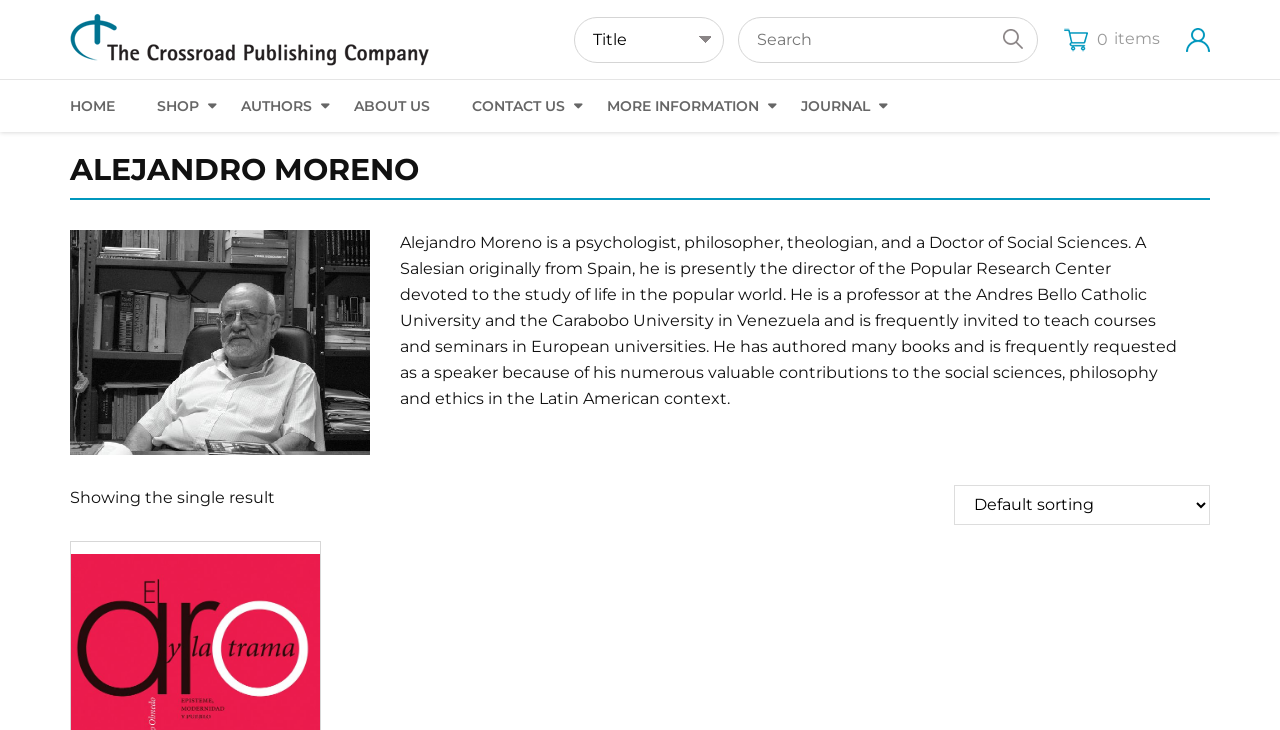What is the purpose of the search box?
Refer to the screenshot and deliver a thorough answer to the question presented.

The search box is located at the top of the webpage, and it has a textbox with the placeholder 'Search' and a button next to it. This suggests that the purpose of the search box is to allow users to search for something on the webpage.